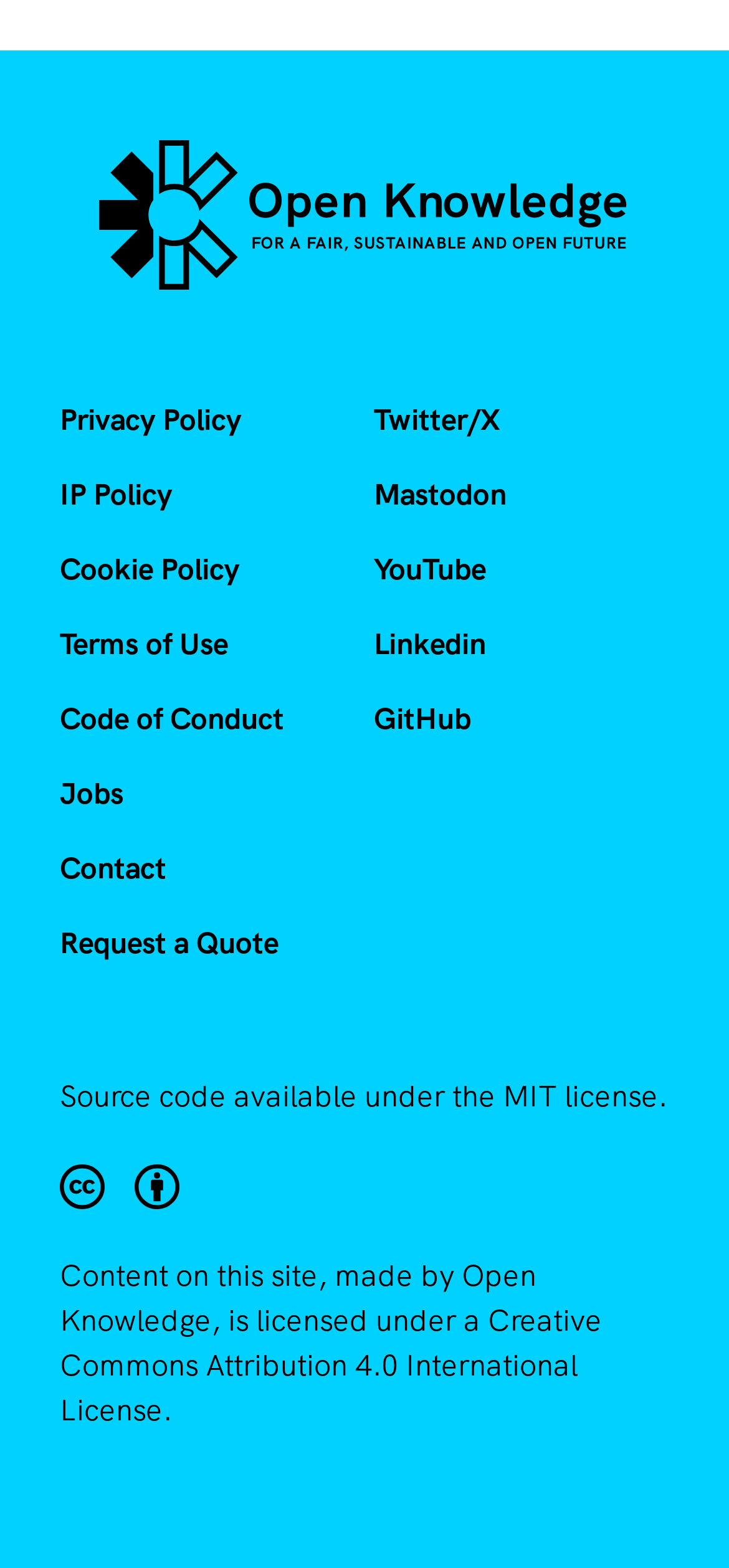What type of license is the source code available under?
Refer to the image and respond with a one-word or short-phrase answer.

MIT license